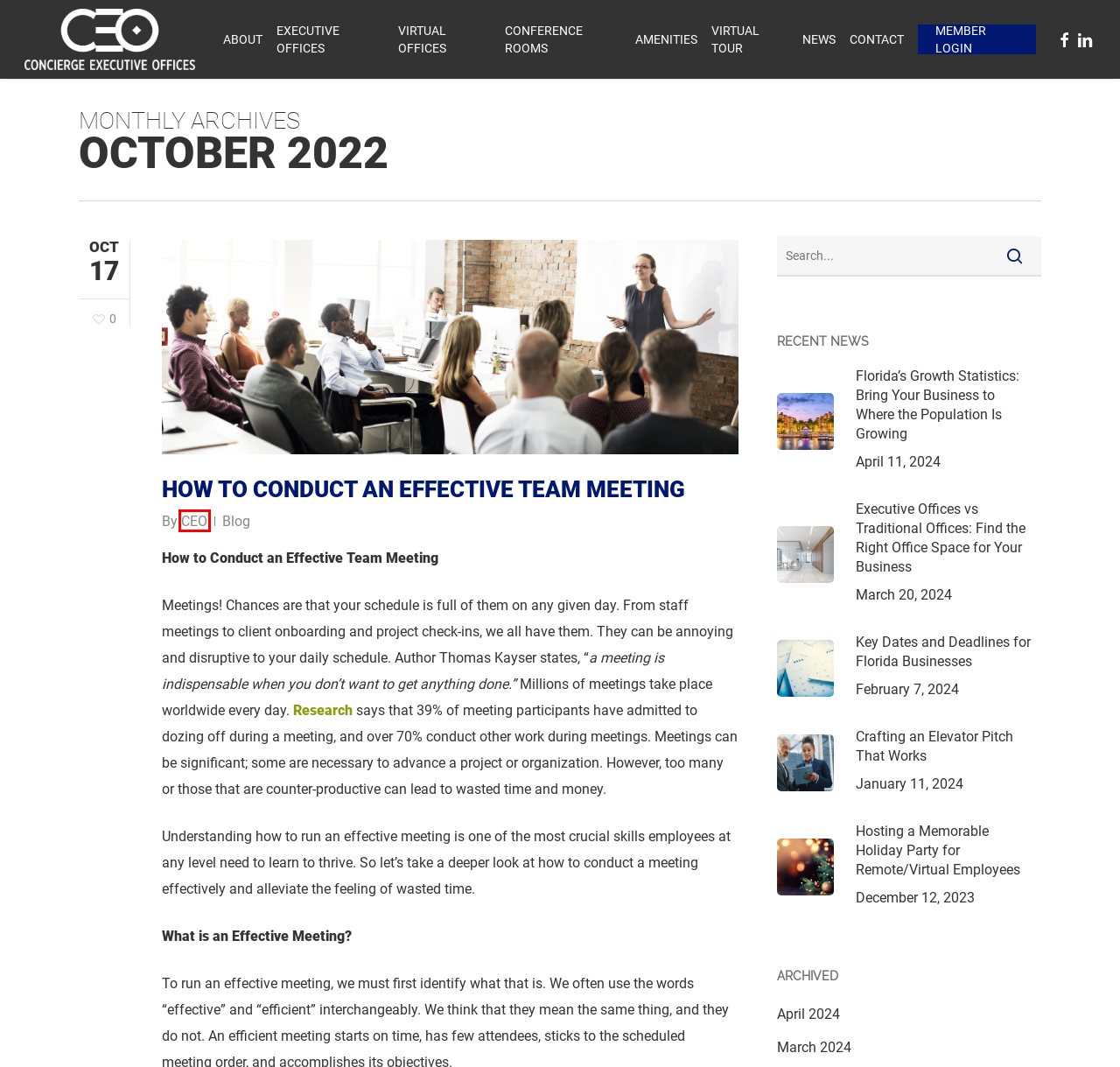You are provided with a screenshot of a webpage where a red rectangle bounding box surrounds an element. Choose the description that best matches the new webpage after clicking the element in the red bounding box. Here are the choices:
A. Florida Business Deadlines - Concierge Executive Offices
B. Month: March 2024 - Concierge Executive Offices
C. CEO Naples - Executive Offices, Virtual Offices, Meeting Rooms
D. Month: April 2024 - Concierge Executive Offices
E. CONFERENCE ROOMS - Concierge Executive Offices
F. Category: Blog - Concierge Executive Offices
G. NEWS - Concierge Executive Offices
H. Author: CEO - Concierge Executive Offices

H